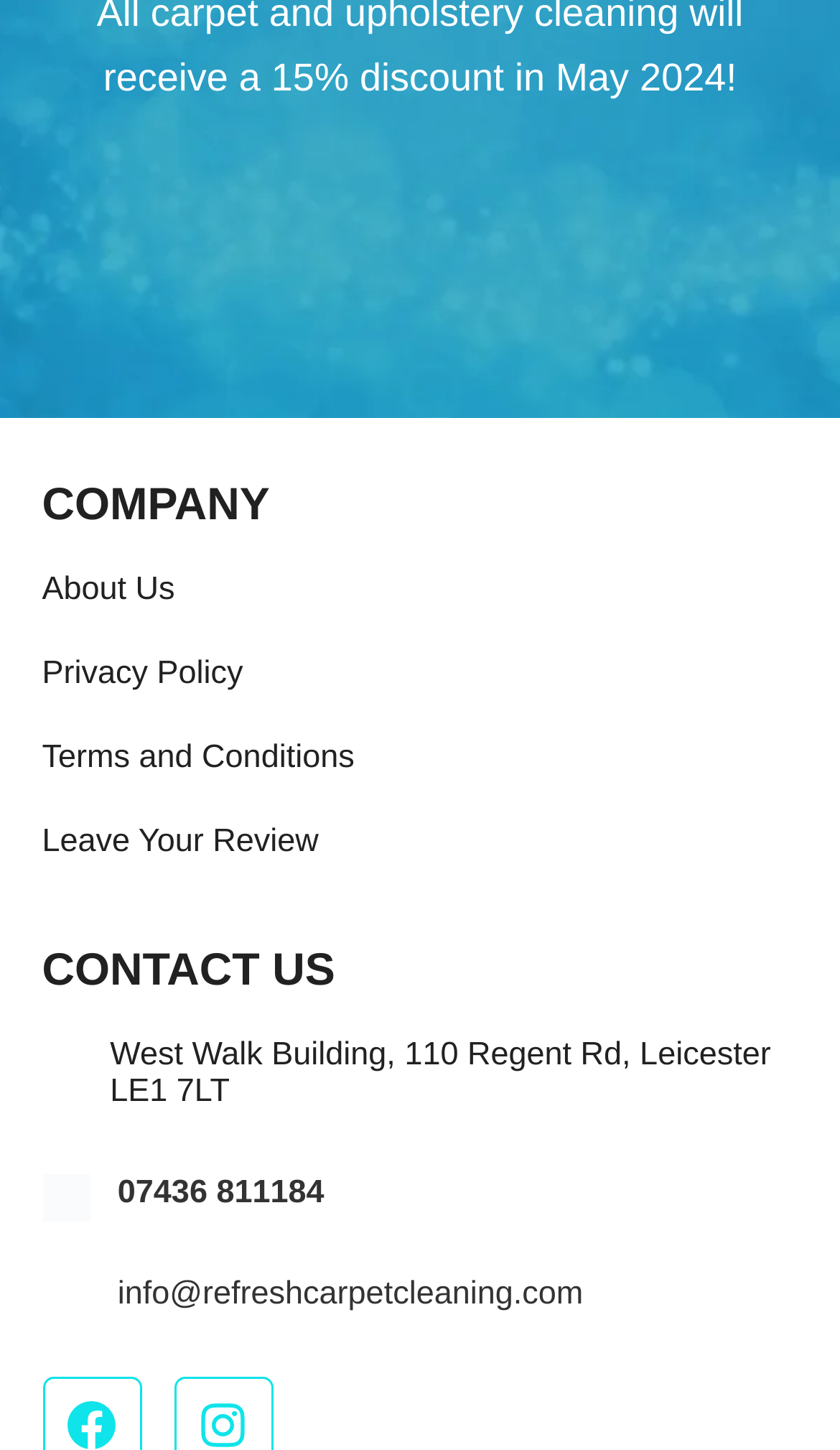What is the phone number to contact the company?
Use the screenshot to answer the question with a single word or phrase.

07436 811184